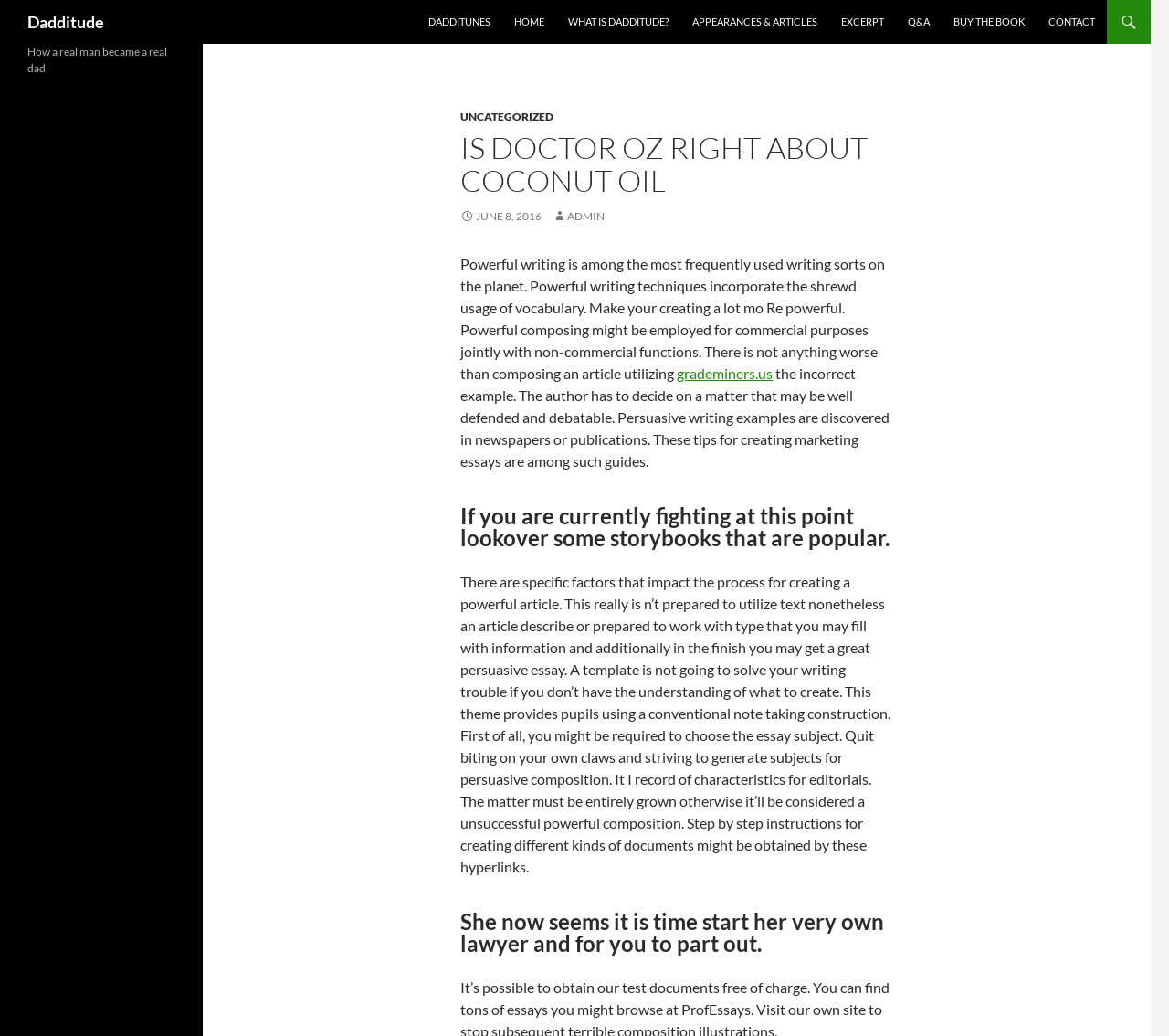Find the bounding box coordinates of the element you need to click on to perform this action: 'Click on the 'CONTACT' link'. The coordinates should be represented by four float values between 0 and 1, in the format [left, top, right, bottom].

[0.888, 0.0, 0.946, 0.042]